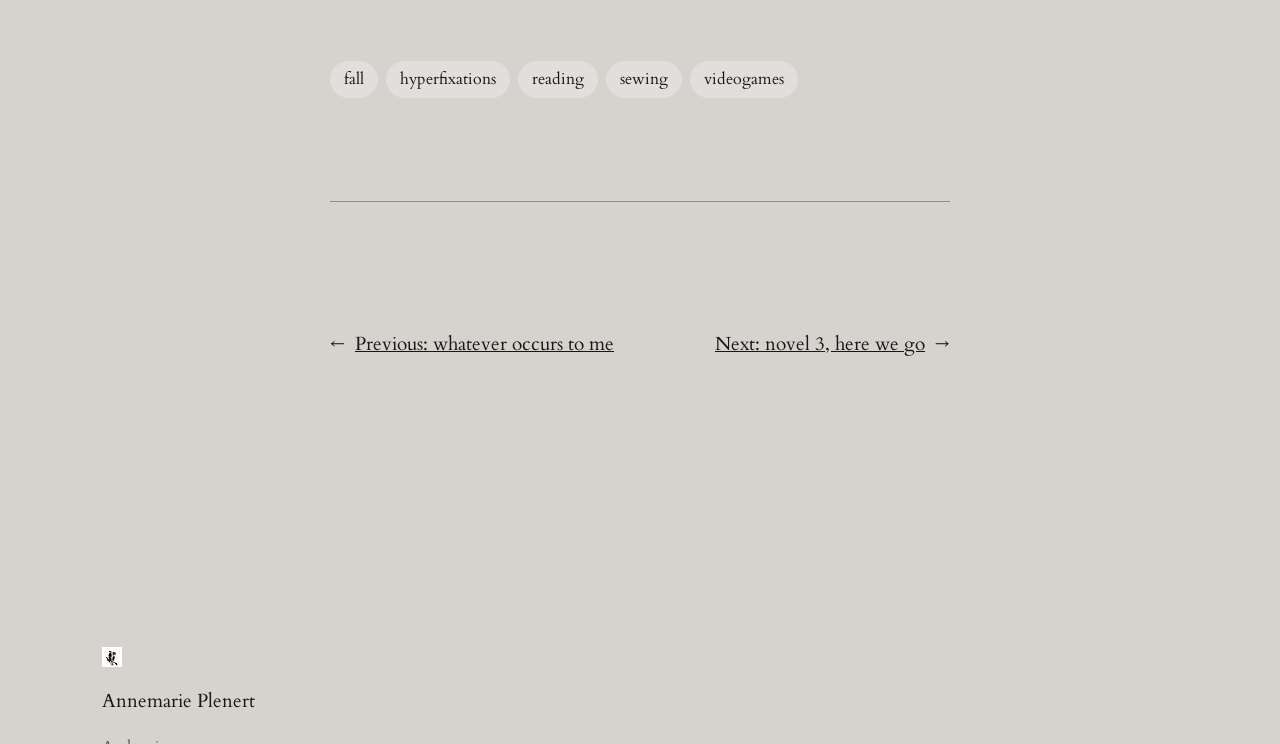Pinpoint the bounding box coordinates of the element that must be clicked to accomplish the following instruction: "go to the next page". The coordinates should be in the format of four float numbers between 0 and 1, i.e., [left, top, right, bottom].

[0.559, 0.444, 0.723, 0.479]